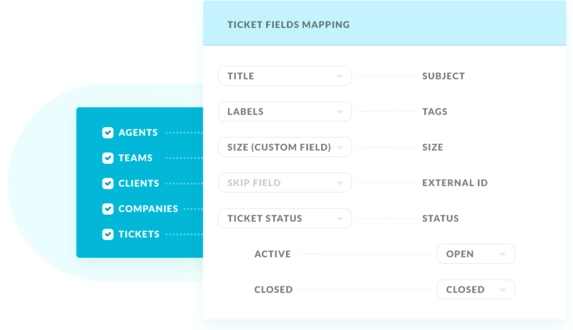What is 'LABELS' mapped to?
Could you answer the question with a detailed and thorough explanation?

In the 'TICKET FIELDS MAPPING' section, I can see that 'LABELS' is mapped to 'TAGS', which means that the 'LABELS' field in one system corresponds to the 'TAGS' field in another system during the migration process.